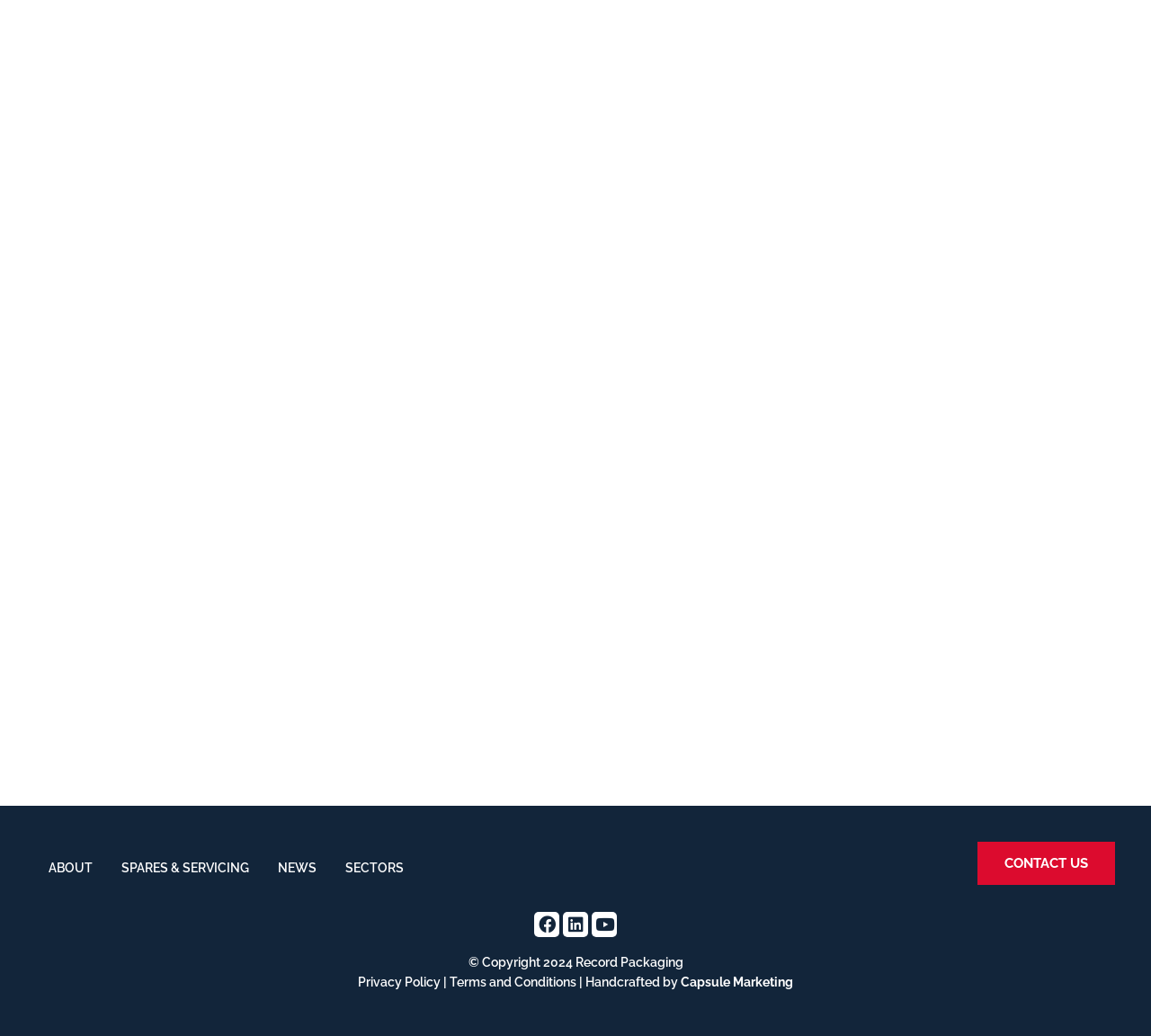Please determine the bounding box coordinates of the section I need to click to accomplish this instruction: "Search for an app".

None